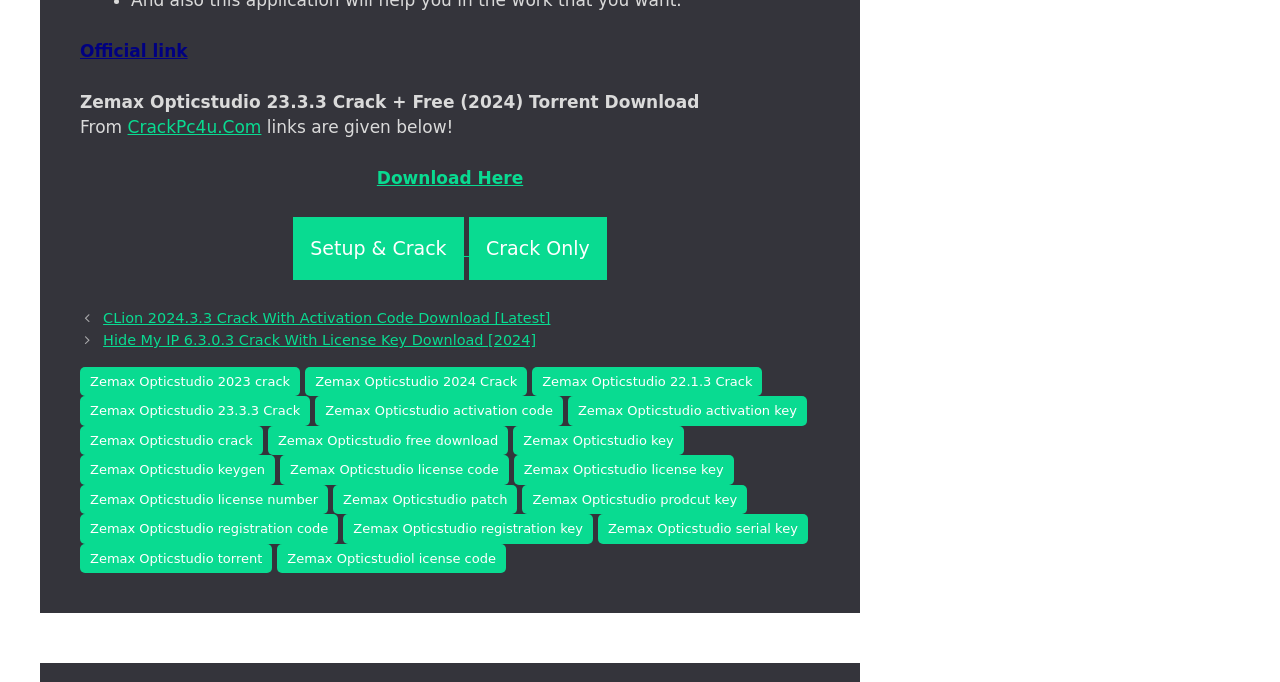Locate the coordinates of the bounding box for the clickable region that fulfills this instruction: "Go to the 'Posts' page".

[0.062, 0.452, 0.641, 0.516]